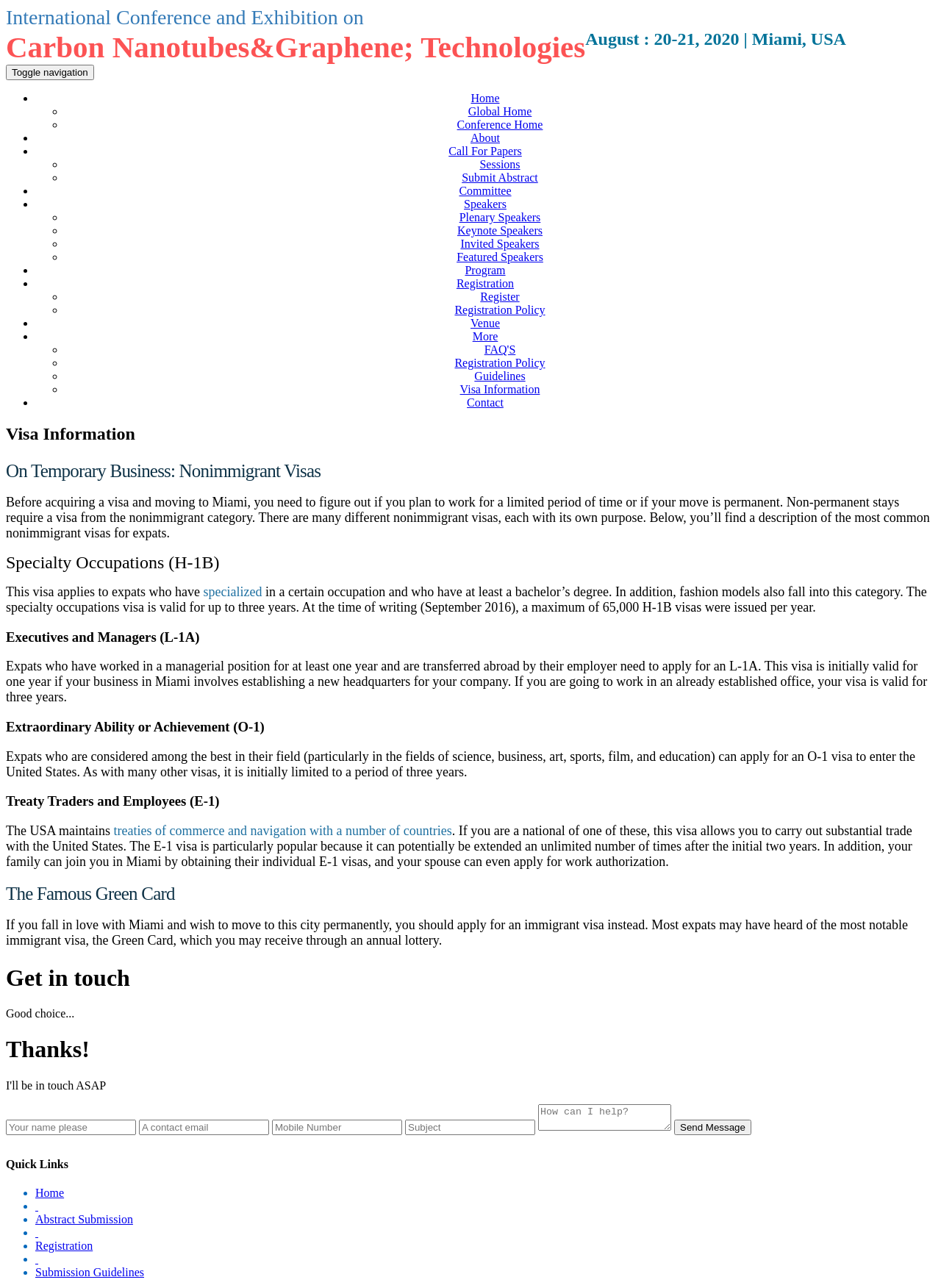Locate the bounding box coordinates of the element that needs to be clicked to carry out the instruction: "Click on the 'Home' link". The coordinates should be given as four float numbers ranging from 0 to 1, i.e., [left, top, right, bottom].

[0.5, 0.071, 0.531, 0.081]